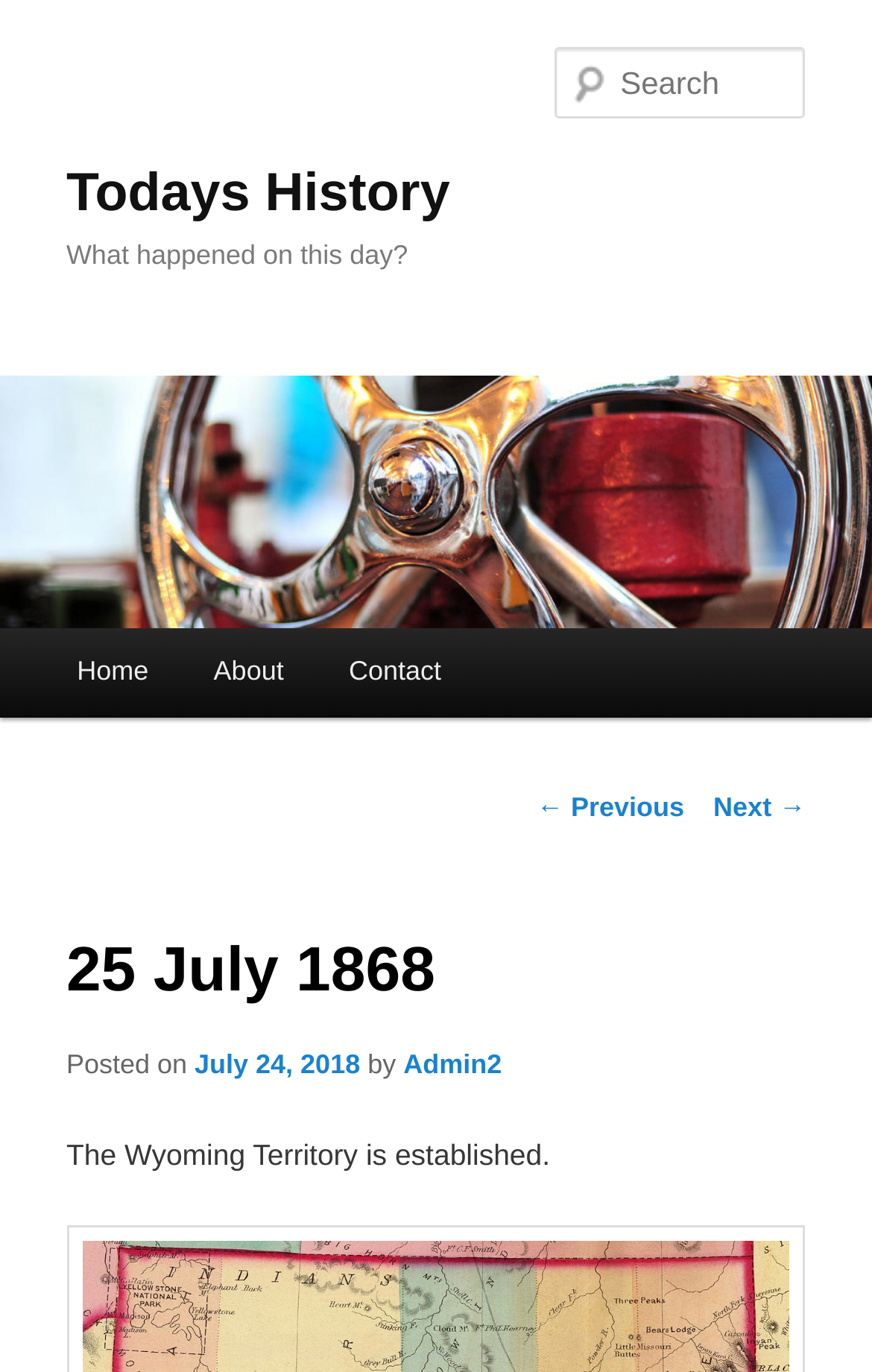Provide a one-word or brief phrase answer to the question:
How many navigation links are there?

3